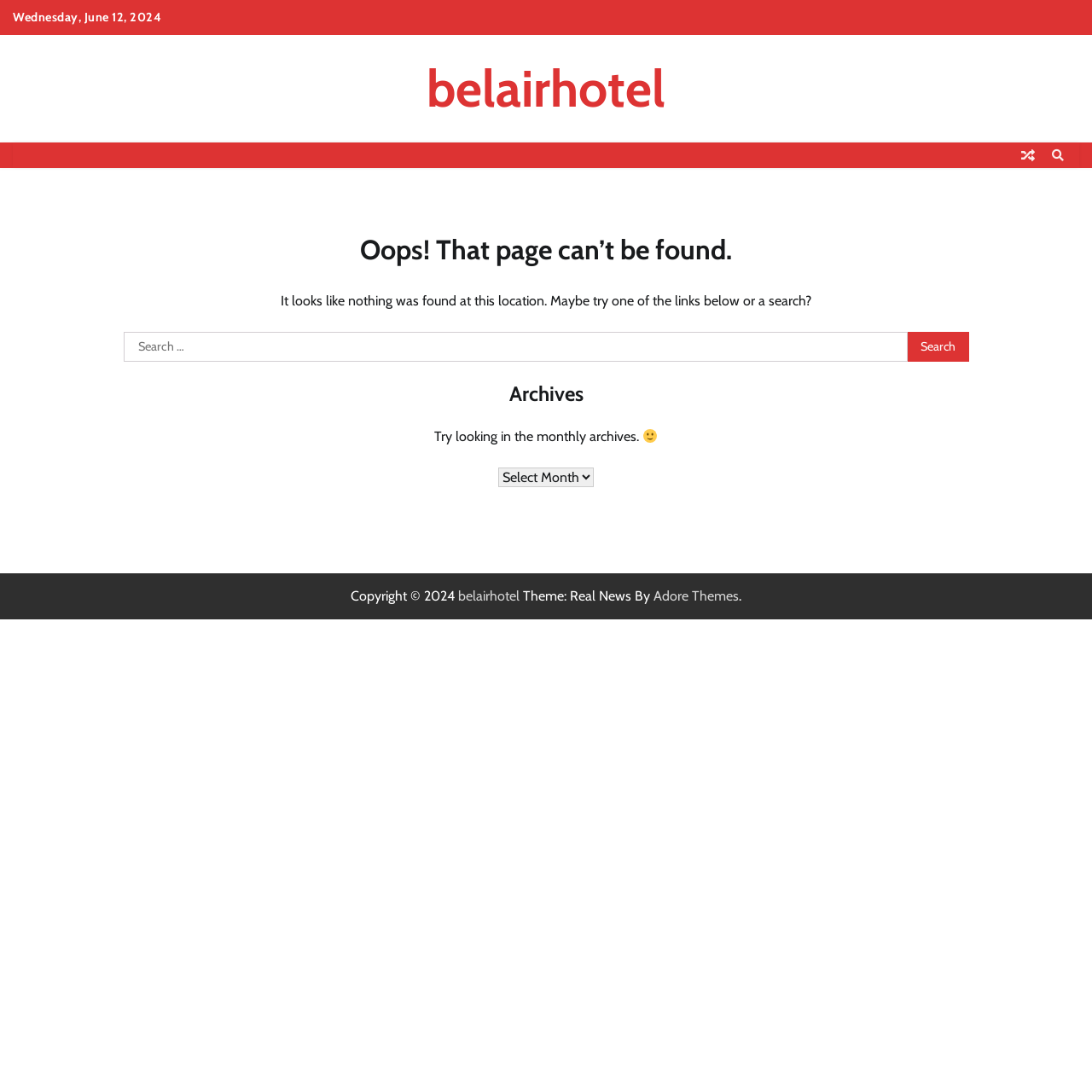Please identify the bounding box coordinates of the region to click in order to complete the task: "visit Adore Themes". The coordinates must be four float numbers between 0 and 1, specified as [left, top, right, bottom].

[0.598, 0.538, 0.677, 0.553]